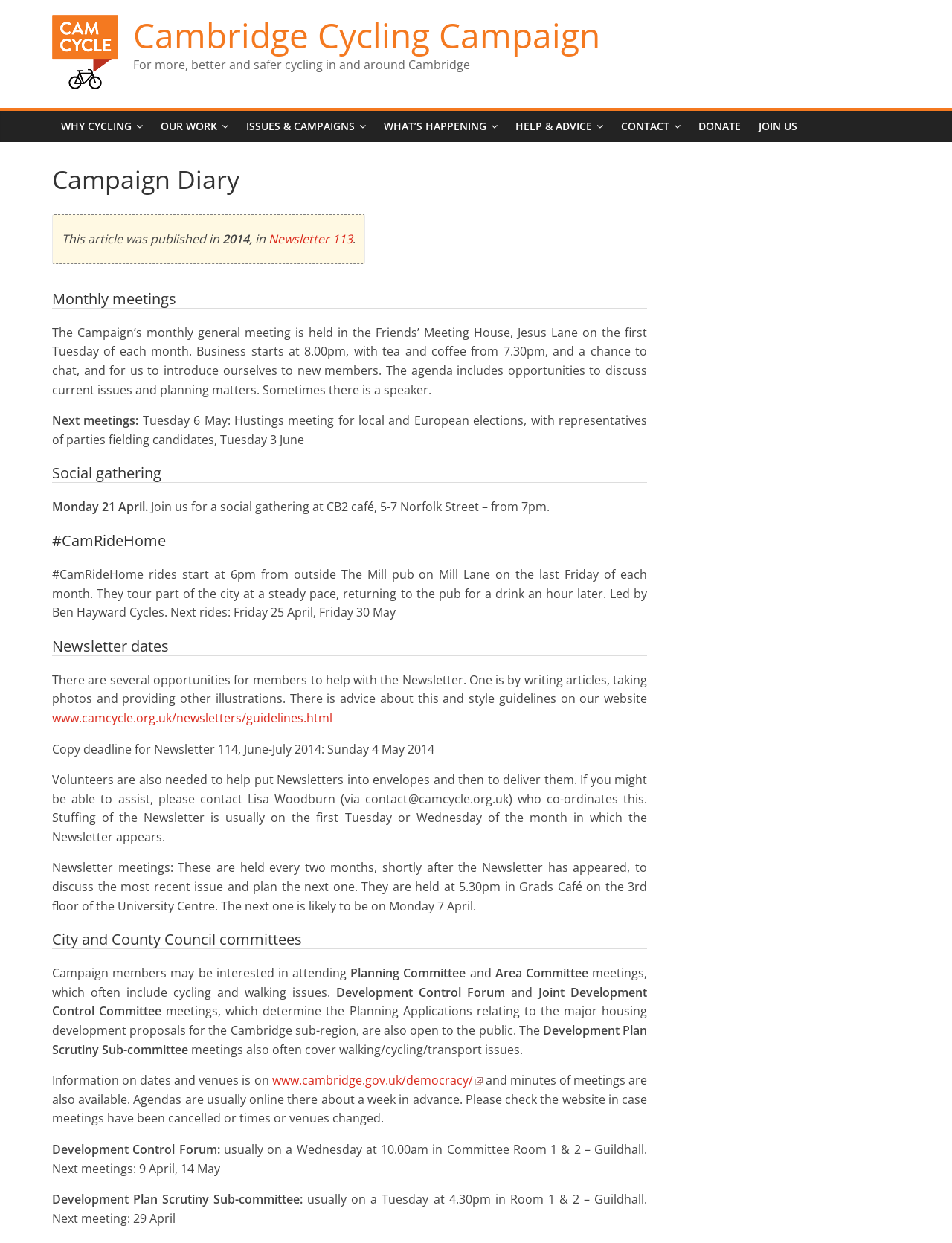Find the bounding box coordinates of the area to click in order to follow the instruction: "Click on the 'WHY CYCLING' link".

[0.055, 0.089, 0.159, 0.115]